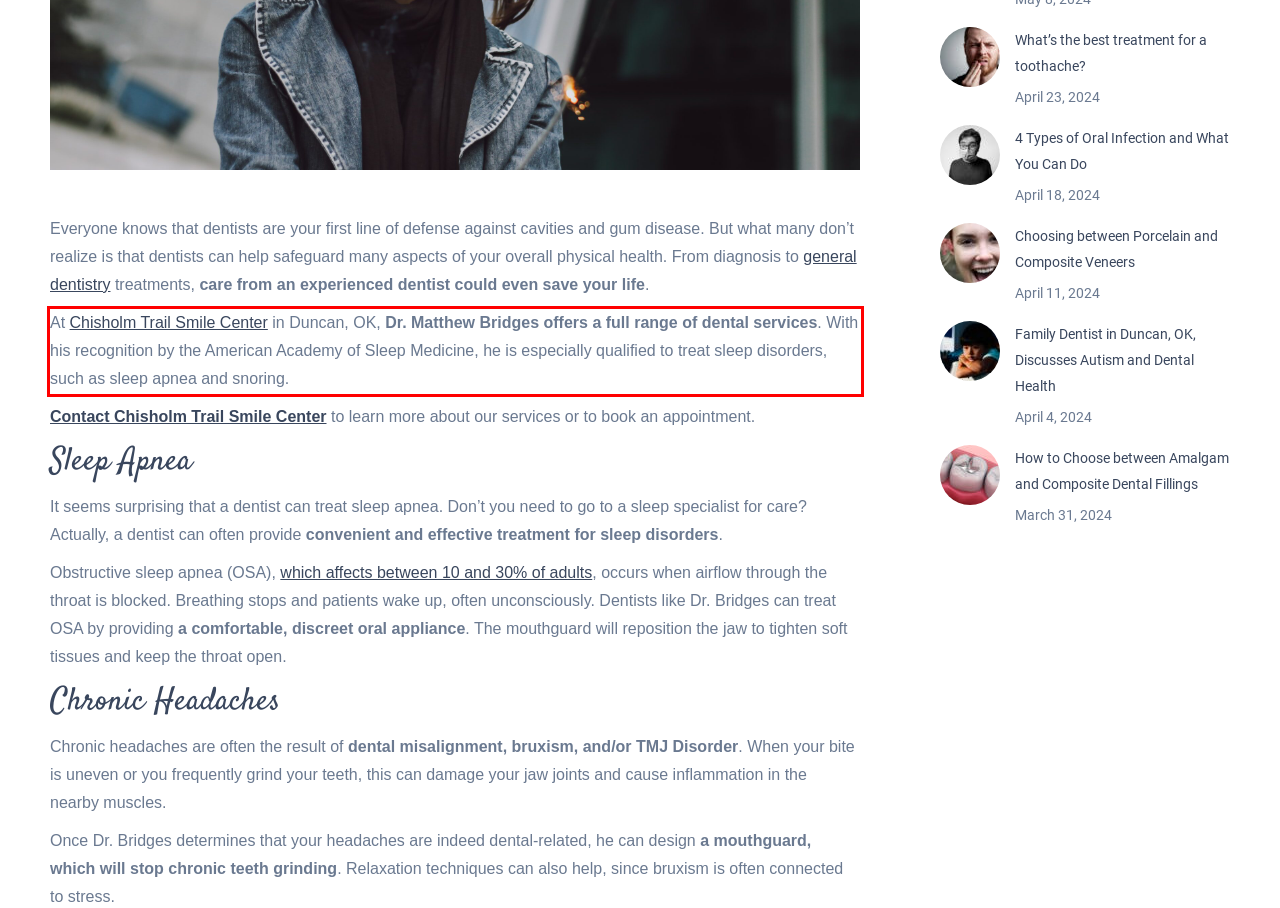Please perform OCR on the UI element surrounded by the red bounding box in the given webpage screenshot and extract its text content.

At Chisholm Trail Smile Center in Duncan, OK, Dr. Matthew Bridges offers a full range of dental services. With his recognition by the American Academy of Sleep Medicine, he is especially qualified to treat sleep disorders, such as sleep apnea and snoring.